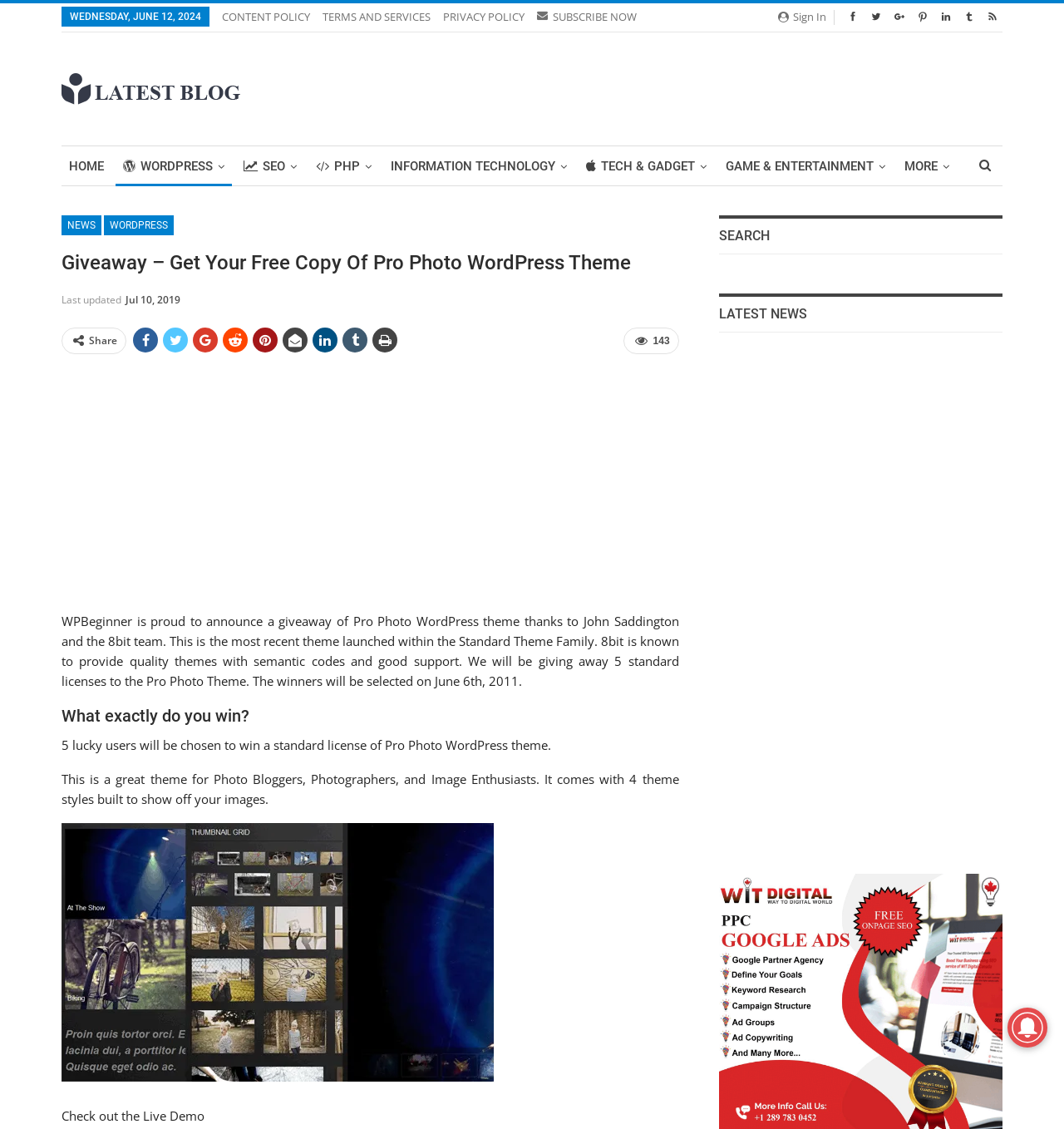Highlight the bounding box of the UI element that corresponds to this description: "SEO Company Toronto".

[0.691, 0.927, 0.798, 0.941]